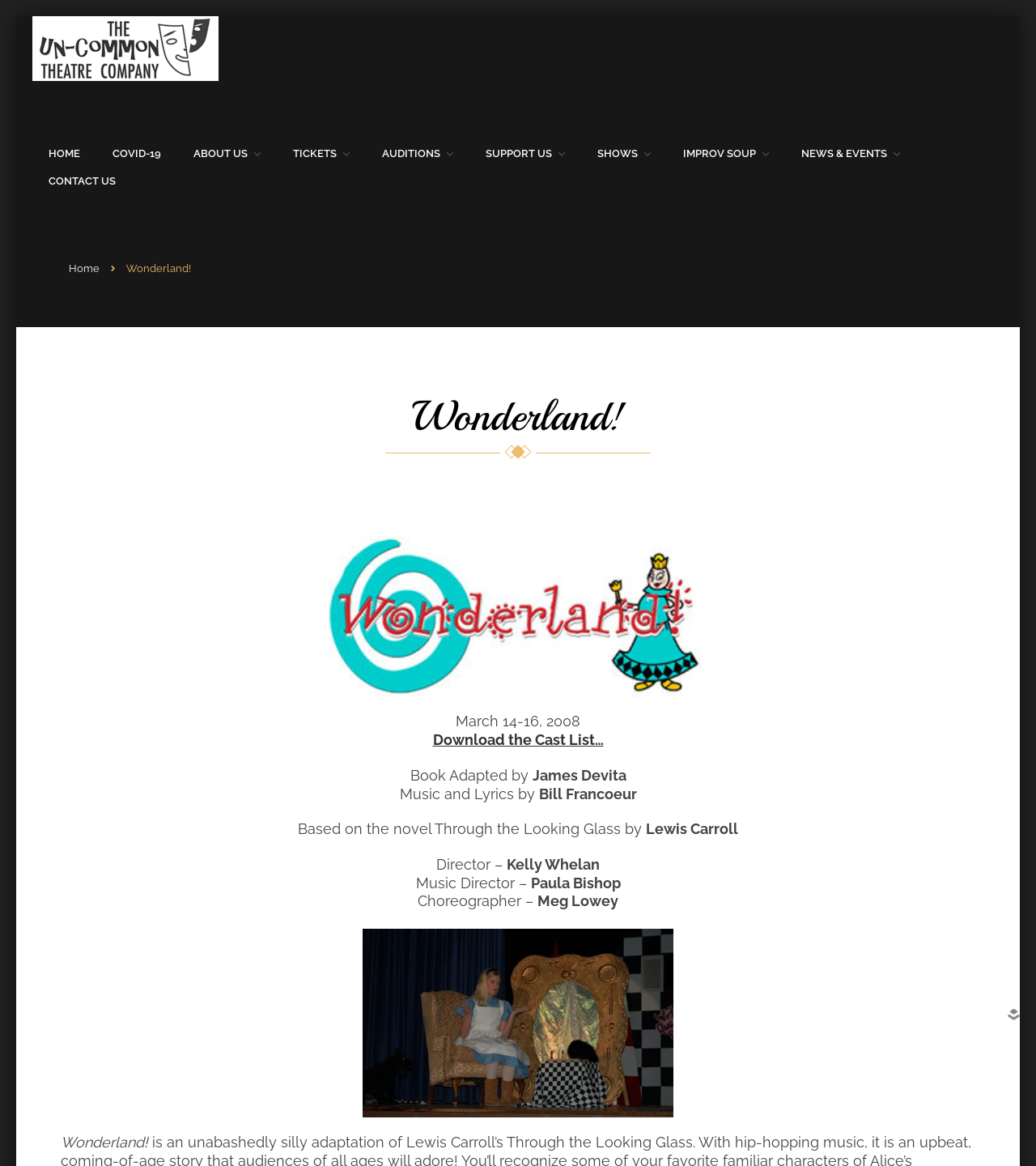Who is the director of the show?
Using the image, elaborate on the answer with as much detail as possible.

The director of the show can be found by looking at the static text elements that describe the crew members. The element with the text 'Director –' is followed by the element with the text 'Kelly Whelan', indicating that Kelly Whelan is the director of the show.